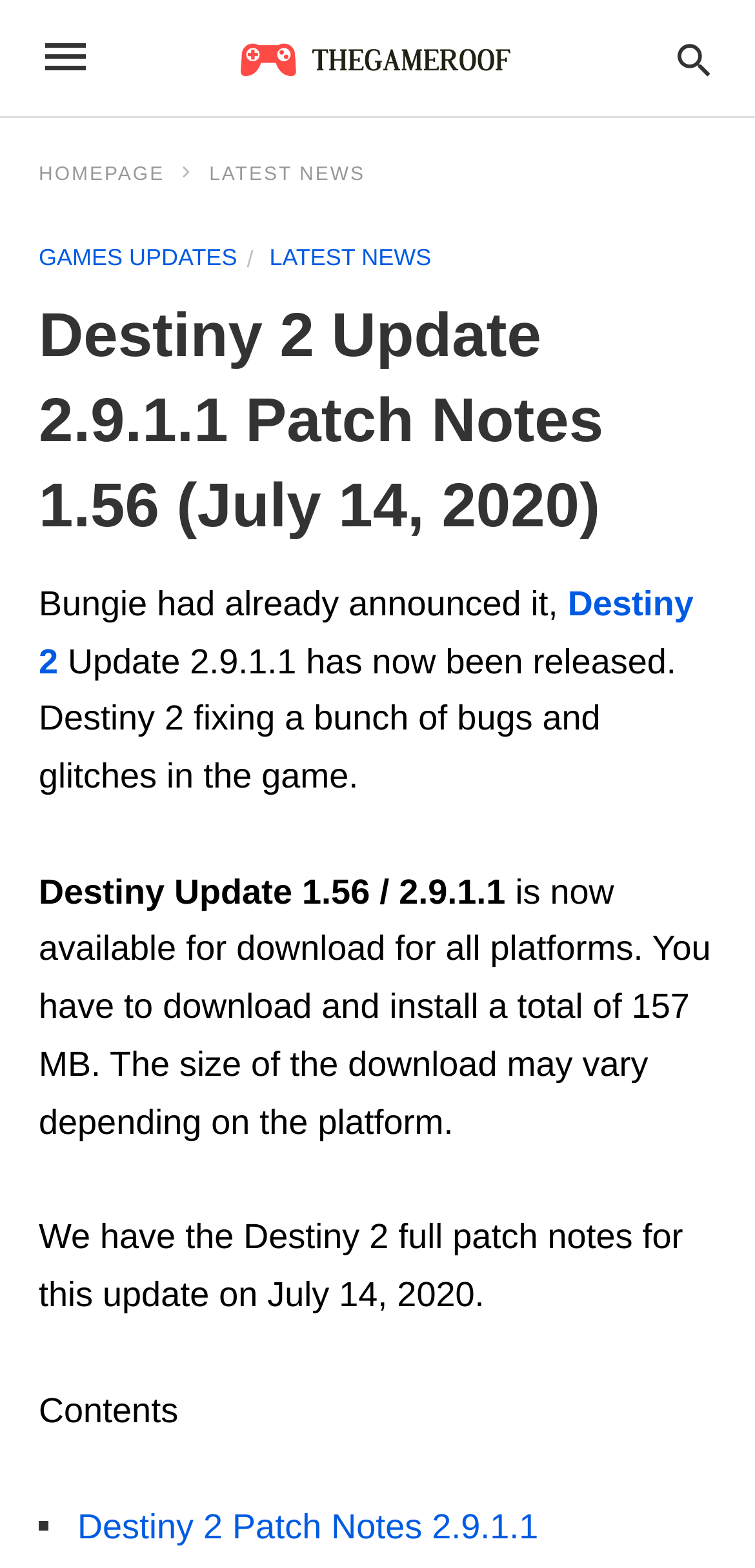Identify the bounding box for the described UI element. Provide the coordinates in (top-left x, top-left y, bottom-right x, bottom-right y) format with values ranging from 0 to 1: Destiny 2 Patch Notes 2.9.1.1

[0.103, 0.962, 0.713, 0.986]